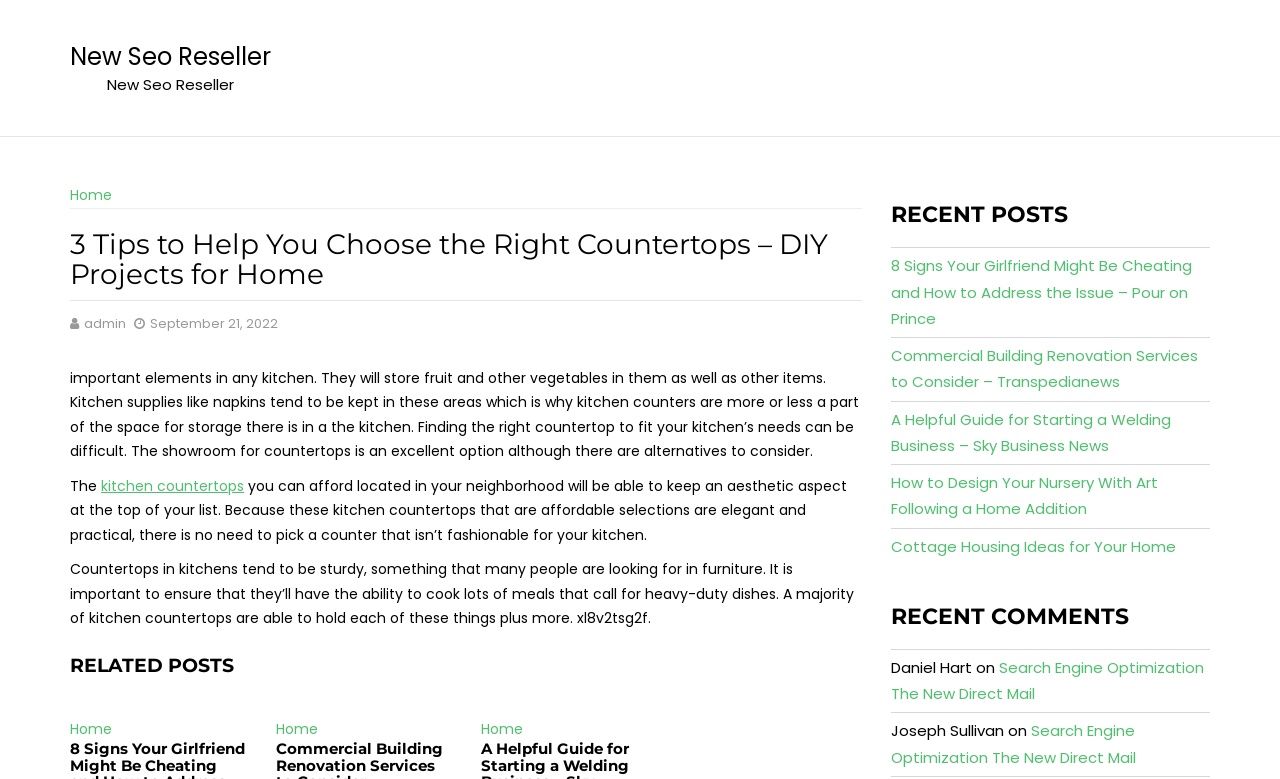Please identify the bounding box coordinates of the element's region that I should click in order to complete the following instruction: "check the 'RELATED POSTS' section". The bounding box coordinates consist of four float numbers between 0 and 1, i.e., [left, top, right, bottom].

[0.055, 0.842, 0.674, 0.869]